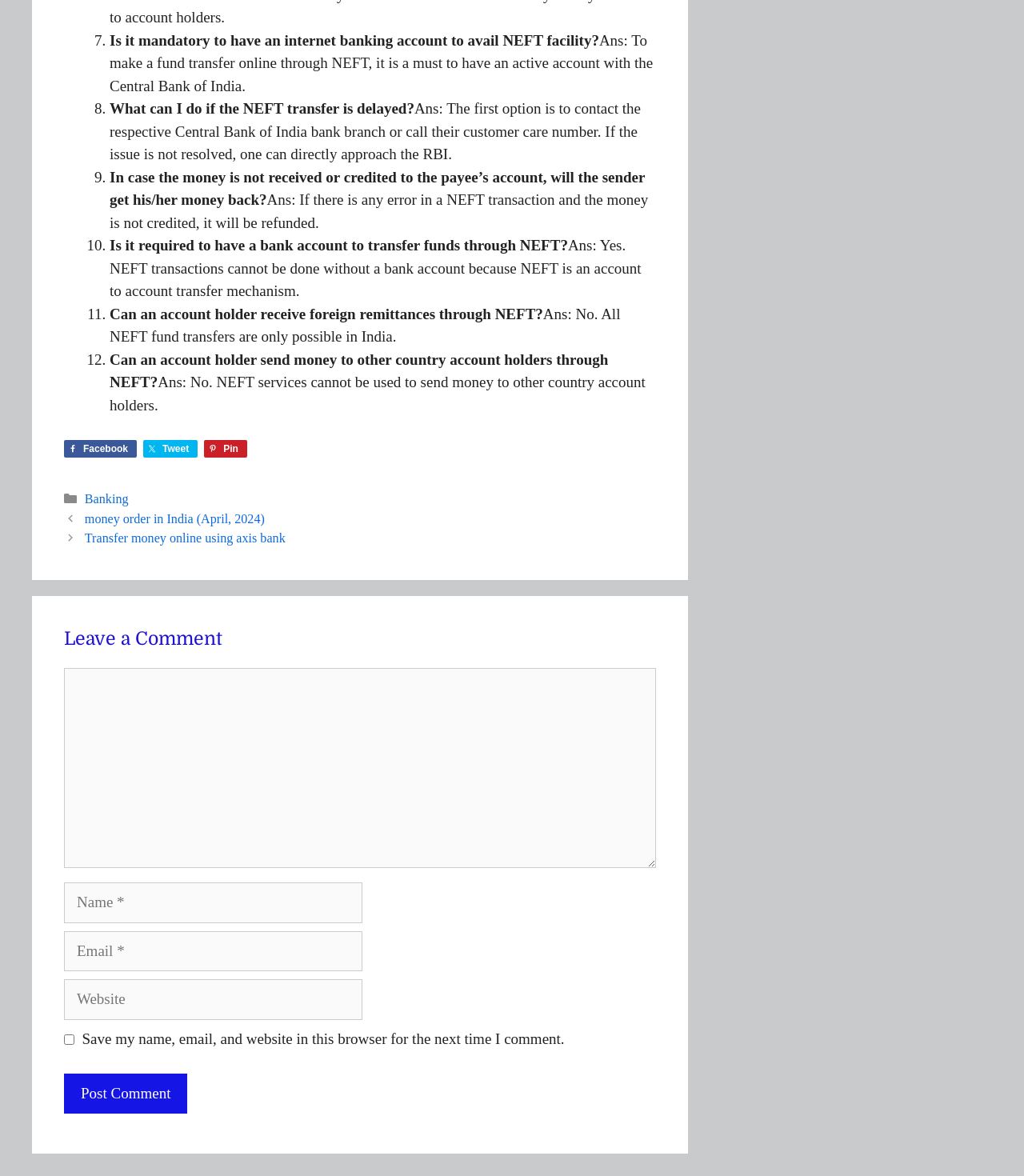Identify the bounding box coordinates of the area that should be clicked in order to complete the given instruction: "Click the Facebook link". The bounding box coordinates should be four float numbers between 0 and 1, i.e., [left, top, right, bottom].

[0.062, 0.374, 0.134, 0.389]